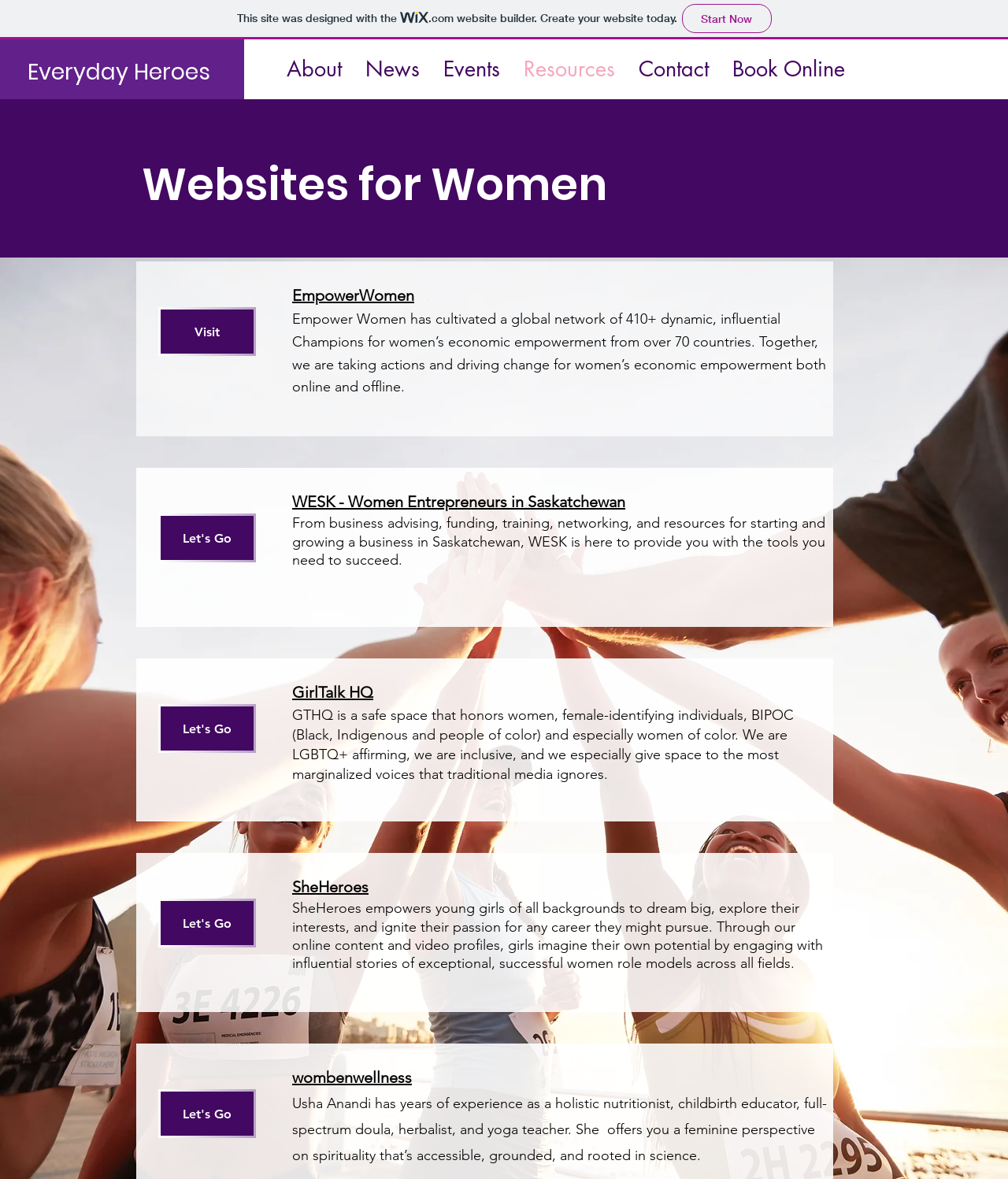Using the information in the image, give a detailed answer to the following question: What is the website builder used for this site?

The website builder used for this site is Wix, as indicated by the link 'This site was designed with the wix.com website builder. Create your website today. Start Now' at the top of the page, accompanied by a Wix logo image.